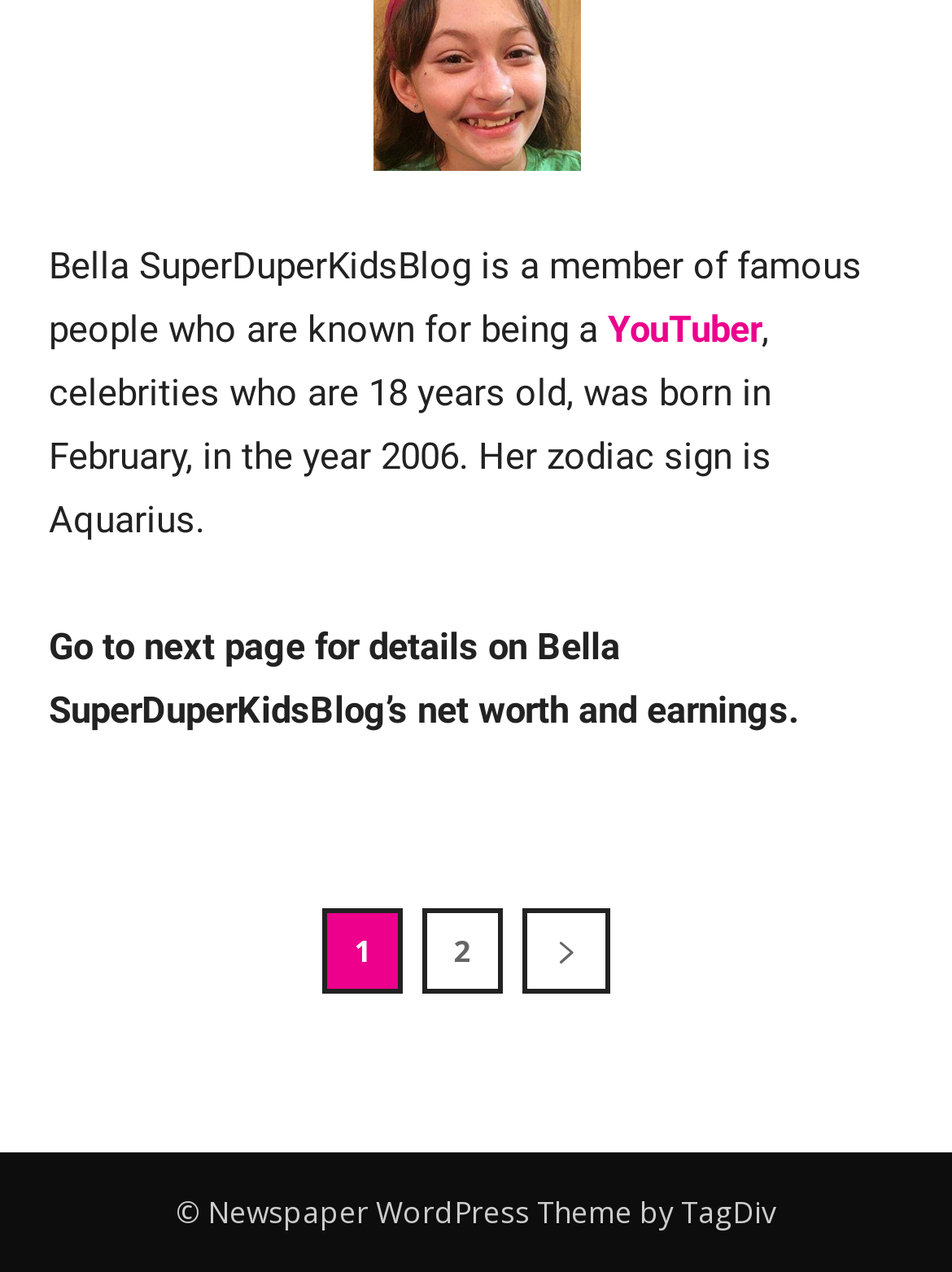Based on the description "parent_node: 1", find the bounding box of the specified UI element.

[0.549, 0.715, 0.641, 0.782]